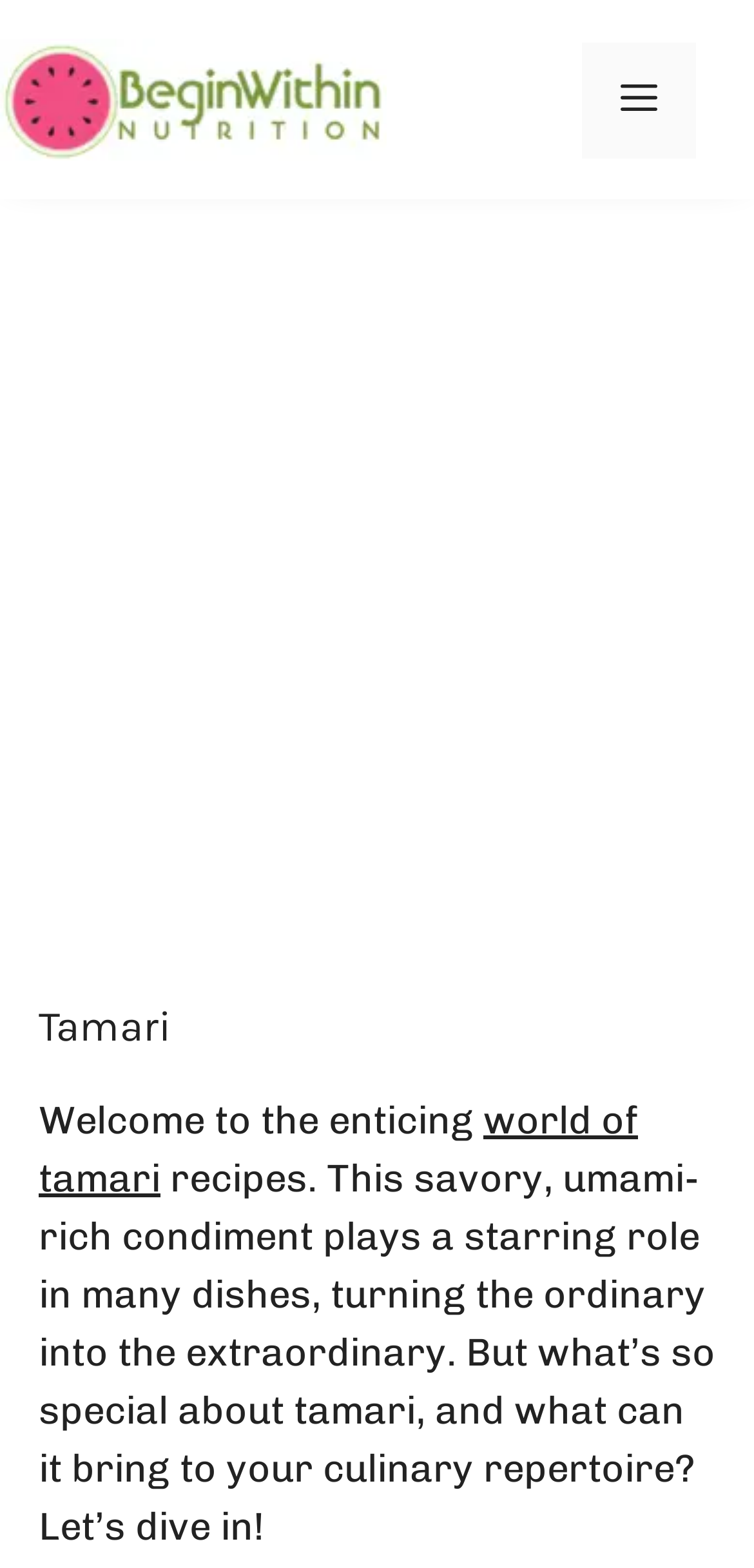What is the role of tamari in cooking?
Please use the image to provide a one-word or short phrase answer.

Starring role